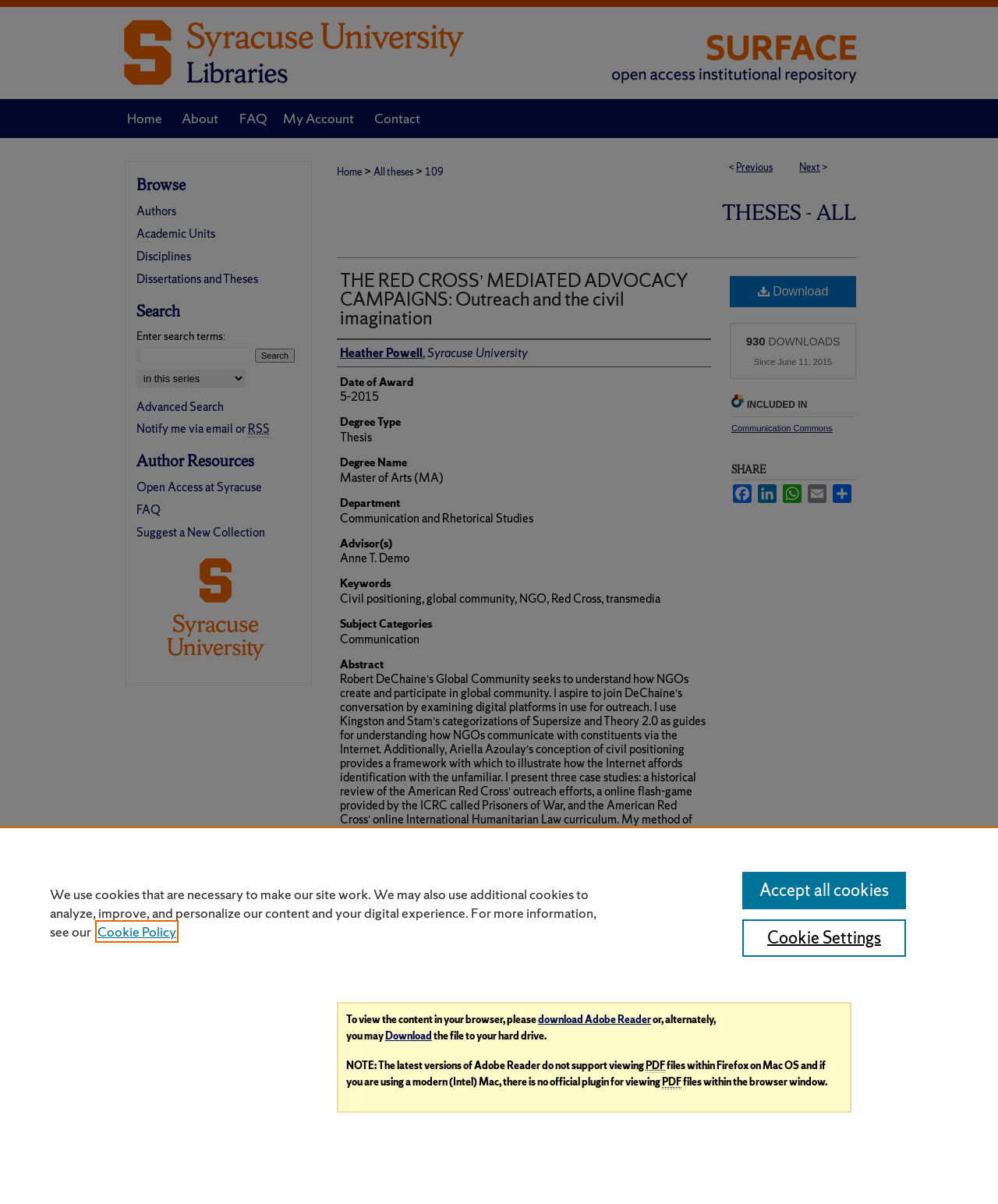Give a detailed account of the webpage's layout and content.

This webpage appears to be a thesis publication page, specifically showcasing the work of Heather Powell, titled "THE RED CROSS’ MEDIATED ADVOCACY CAMPAIGNS: Outreach and the civil imagination". 

At the top of the page, there is a menu link and a SURFACE at Syracuse University logo, which is an image. Below this, there is a main navigation section with links to Home, About, FAQ, My Account, and Contact. 

The main content of the page is divided into sections, starting with a heading "THESES - ALL" and a breadcrumb navigation showing the path "Home > All theses > 109". 

The thesis title, author, and date of award are prominently displayed, followed by sections detailing the degree type, department, advisor, keywords, subject categories, and abstract. The abstract is a lengthy text that summarizes the thesis, discussing NGOs, global community, and digital platforms.

Below the abstract, there are sections for access, recommended citation, and a link to download the thesis. The page also displays the number of downloads and the date since the thesis was made available.

On the right side of the page, there are links to share the thesis on various social media platforms, as well as an "INCLUDED IN" section showing that the thesis is part of the Communication Commons. 

At the bottom of the page, there is a plugin object that provides information on how to view the thesis content in a browser, with links to download Adobe Reader or download the file to a hard drive.